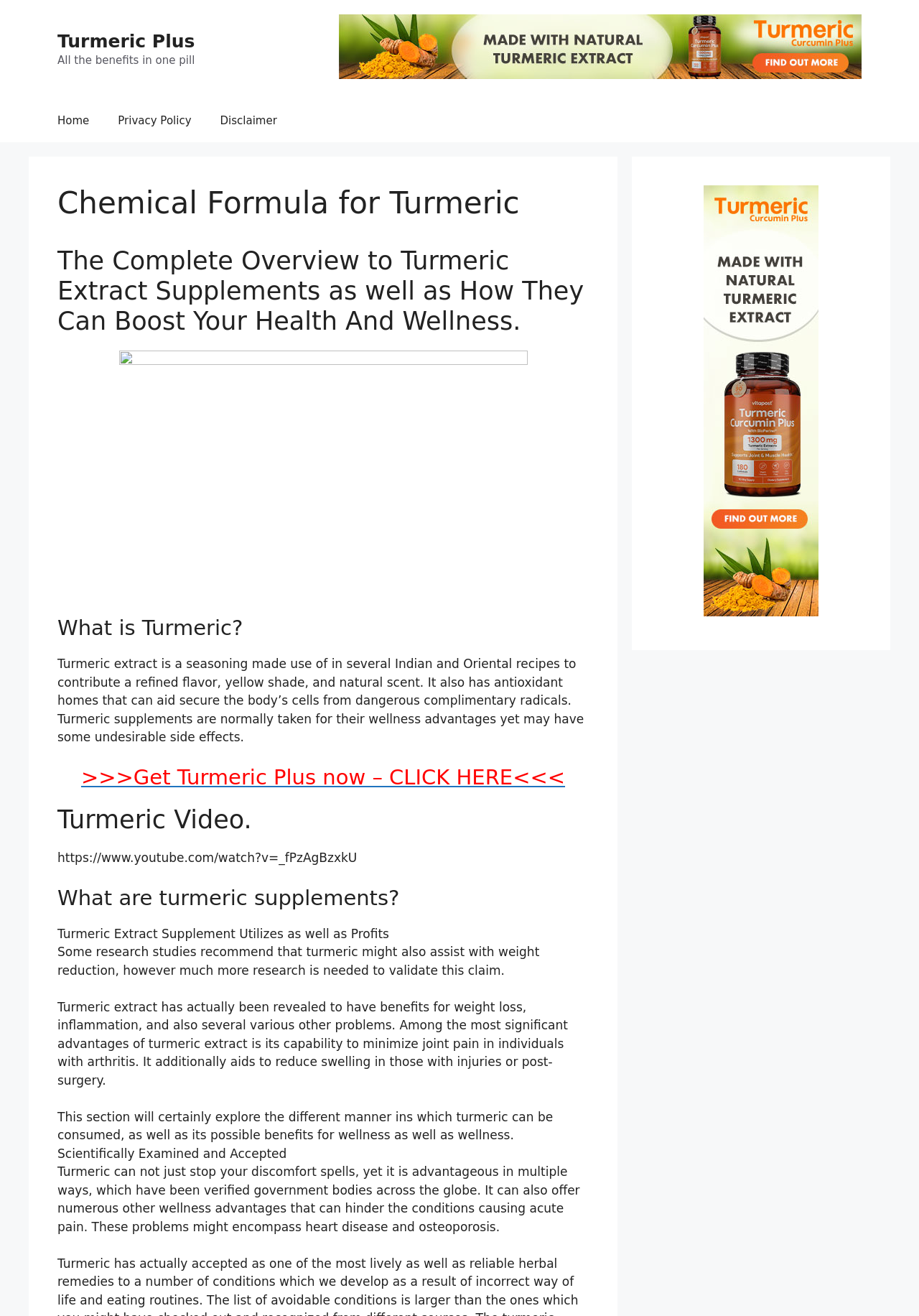Generate a detailed explanation of the webpage's features and information.

The webpage is about Turmeric Plus, a supplement that provides the benefits of turmeric in one pill. At the top, there is a banner with a link to "Turmeric Plus" and a brief description "All the benefits in one pill". Below the banner, there is a navigation menu with links to "Home", "Privacy Policy", and "Disclaimer".

The main content of the webpage is divided into sections, each with a heading. The first section is titled "Chemical Formula for Turmeric" and provides an overview of turmeric extract supplements and their health benefits. The second section is titled "What is Turmeric?" and describes turmeric as a seasoning with antioxidant properties. 

Below this section, there is a call-to-action link ">>>Get Turmeric Plus now – CLICK HERE<<<". The next section is titled "Turmeric Video" and provides a link to a YouTube video. The following sections discuss the uses and benefits of turmeric supplements, including weight loss, inflammation, and joint pain relief.

Throughout the webpage, there are images and links scattered throughout the content. The images are not explicitly described, but they are likely related to turmeric or the supplement. The links are mostly internal, but one links to a YouTube video. At the bottom of the webpage, there is a section with a heading "Scientifically Examined and Approved" and a brief description of the benefits of turmeric.